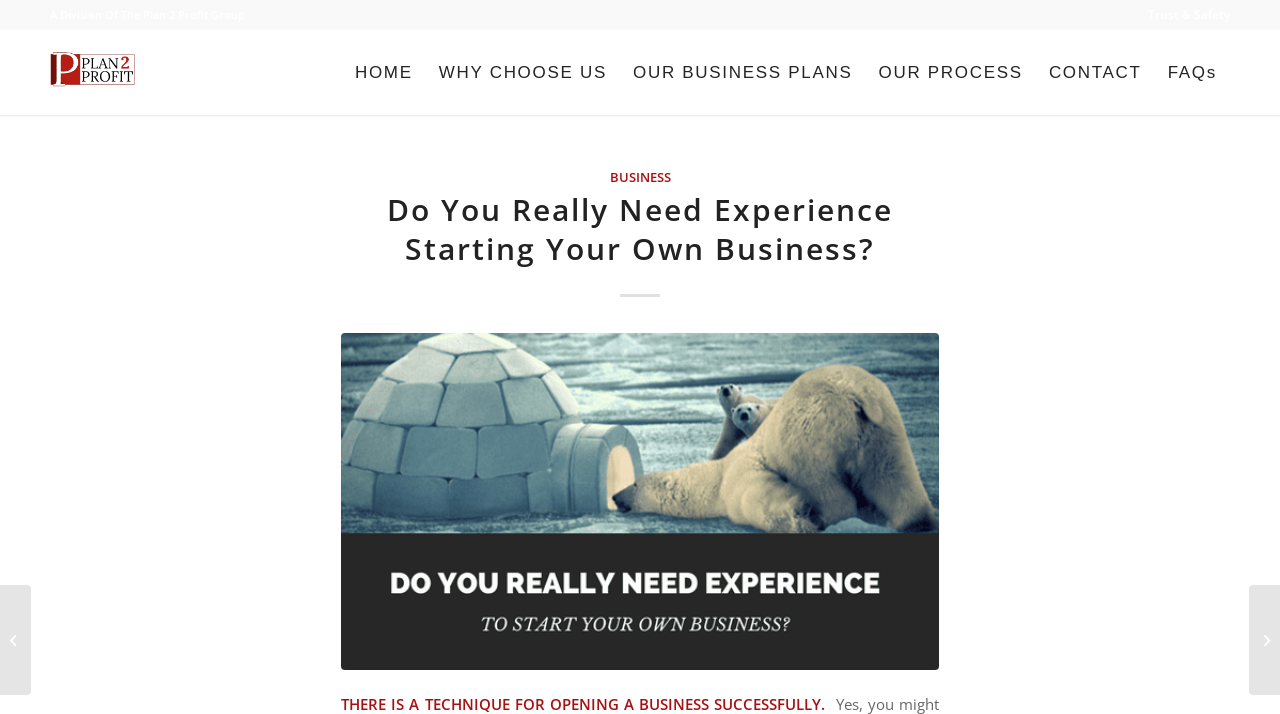What is the orientation of the menu?
Based on the image, give a concise answer in the form of a single word or short phrase.

Vertical